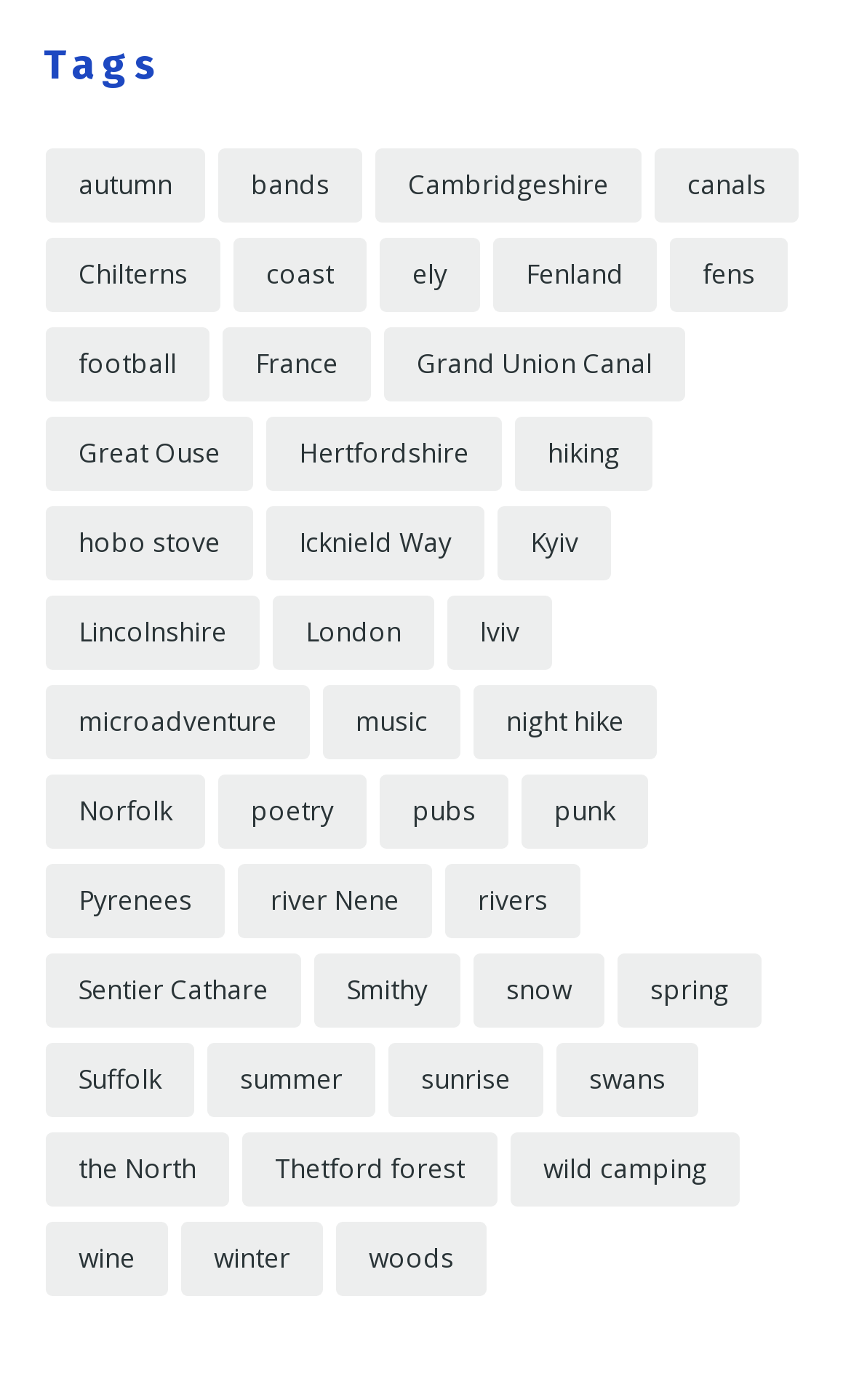Which category is located at the top-left corner of the webpage?
Use the image to give a comprehensive and detailed response to the question.

By analyzing the bounding box coordinates of the links, I determined that the category 'autumn' is located at the top-left corner of the webpage, with coordinates [0.054, 0.107, 0.241, 0.16].